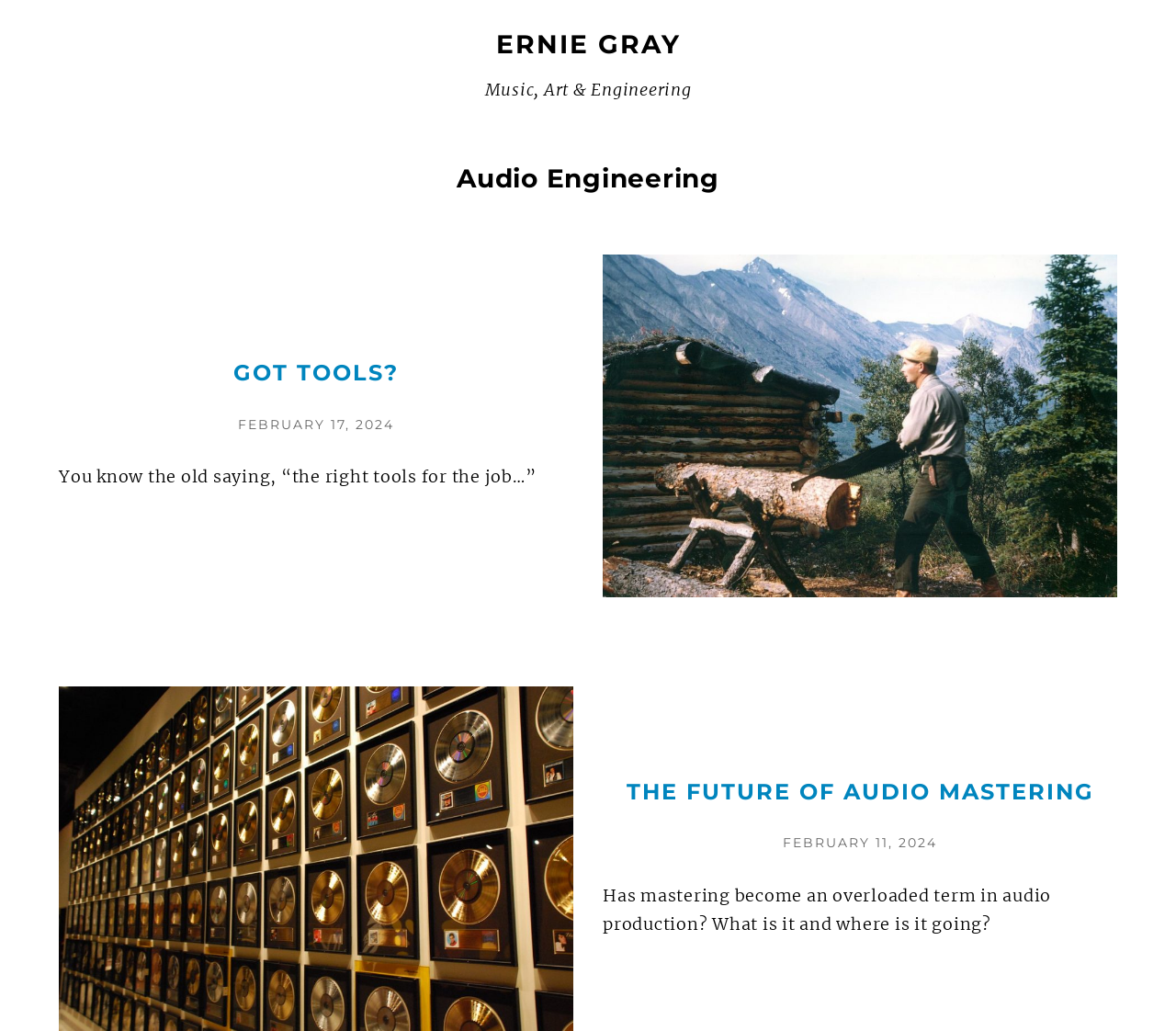Please examine the image and answer the question with a detailed explanation:
How many articles are on this webpage?

There are two clear article sections on this webpage, one with the heading 'GOT TOOLS?' and another with the heading 'THE FUTURE OF AUDIO MASTERING', suggesting that there are at least two articles on this webpage.